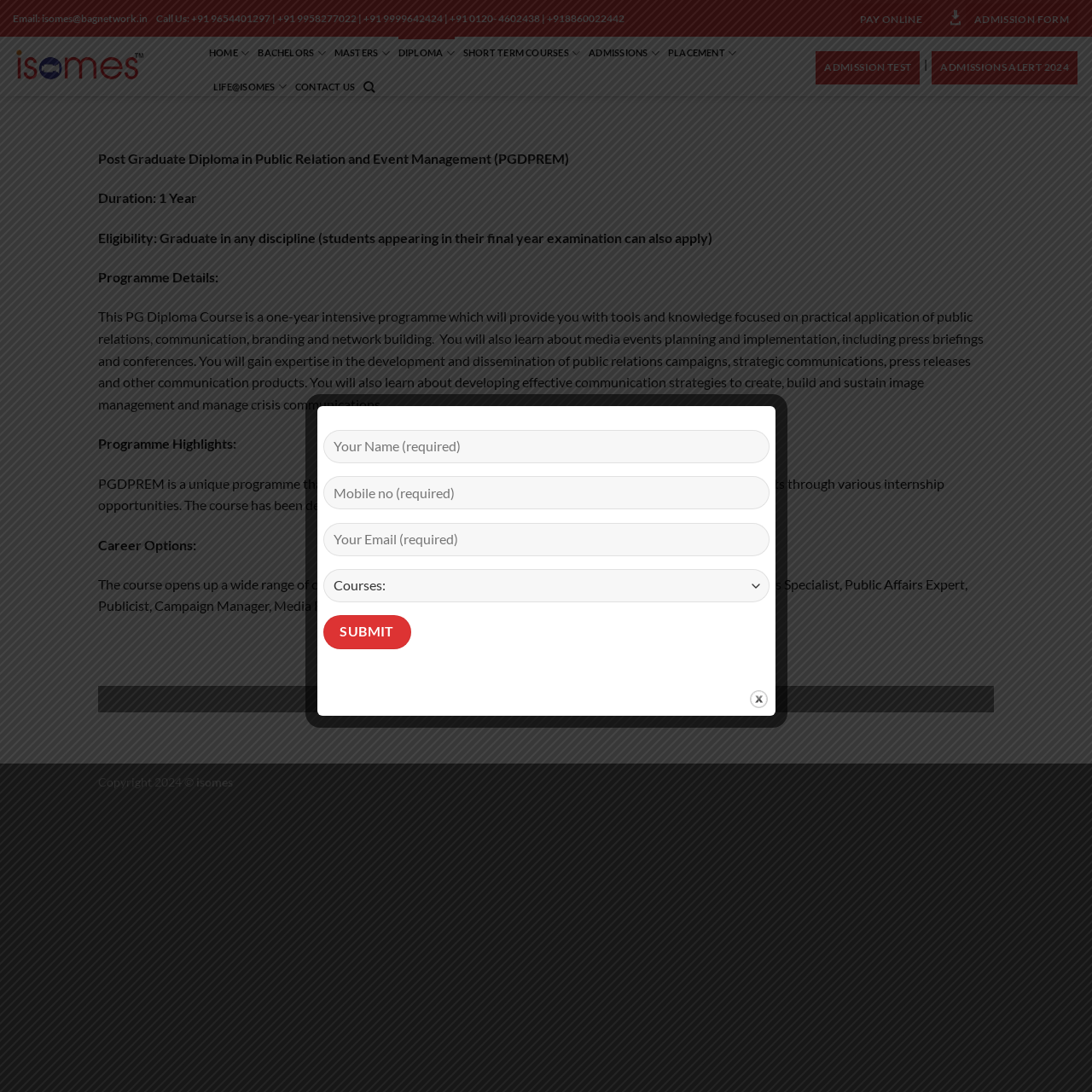Specify the bounding box coordinates of the area that needs to be clicked to achieve the following instruction: "Call the phone number +91 9654401297".

[0.175, 0.011, 0.248, 0.022]